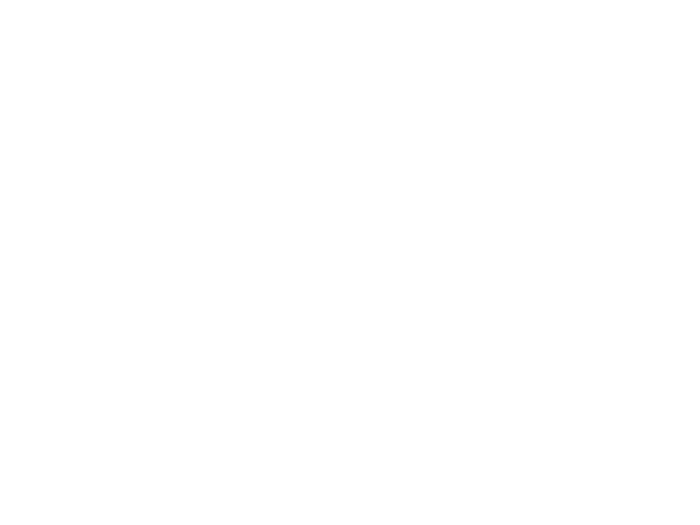Explain in detail what you see in the image.

The image is an emblem or logo representing the NTHU Heritage Museum, a cultural institution that was established at National Tsing Hua University. The museum's foundation is attributed to Professors Yang Rur-bin and Fang Sheng-Ping, whose donations of a vast collection—including manuscripts, literature, and artifacts spanning three centuries of modern Eastern Asian culture—laid the groundwork for its creation. Officially opened in 2022, the museum not only preserves historical artifacts but also actively engages with local culture through exhibitions and collaborations, fostering an appreciation of cultural heritage and fulfilling the university's social responsibilities. The design of the logo may reflect themes of heritage and education, aligning with the museum's mission to connect communities and sustain local culture.